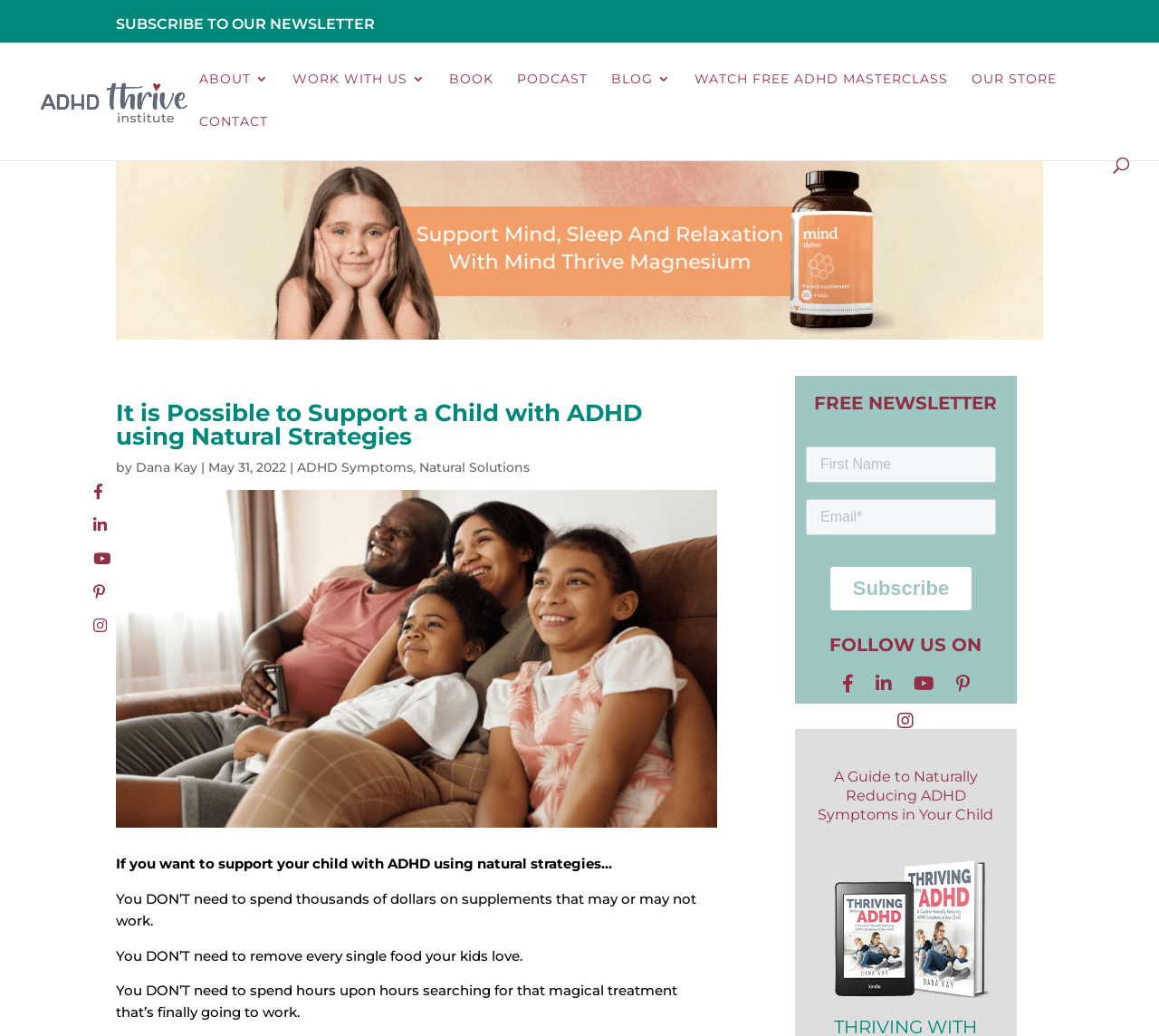Elaborate on the different components and information displayed on the webpage.

This webpage is about supporting children with ADHD using natural strategies. At the top, there is a navigation menu with links to "SUBSCRIBE TO OUR NEWSLETTER", "ADHD Thrive Institute", "ABOUT", "WORK WITH US", "BOOK", "PODCAST", "BLOG", "WATCH FREE ADHD MASTERCLASS", "OUR STORE", and "CONTACT". Below the navigation menu, there is a search box.

The main content of the webpage starts with a heading "It is Possible to Support a Child with ADHD using Natural Strategies" followed by a subheading "by Dana Kay" and a date "May 31, 2022". There are also links to "ADHD Symptoms" and "Natural Solutions" on the same line.

Below the heading, there is a large image that takes up most of the width of the page. Underneath the image, there are three paragraphs of text that discuss the challenges of supporting children with ADHD and the potential benefits of using natural strategies.

On the right side of the page, there is a section with a heading "FREE NEWSLETTER" and a form to sign up for the newsletter. Below the newsletter section, there are social media links to "FOLLOW US ON" various platforms.

Further down the page, there is a section with a heading "A Guide to Naturally Reducing ADHD Symptoms in Your Child" and a link to download the guide. The page also has several icons and images scattered throughout, including a logo for "ADHD Thrive Institute" at the top.